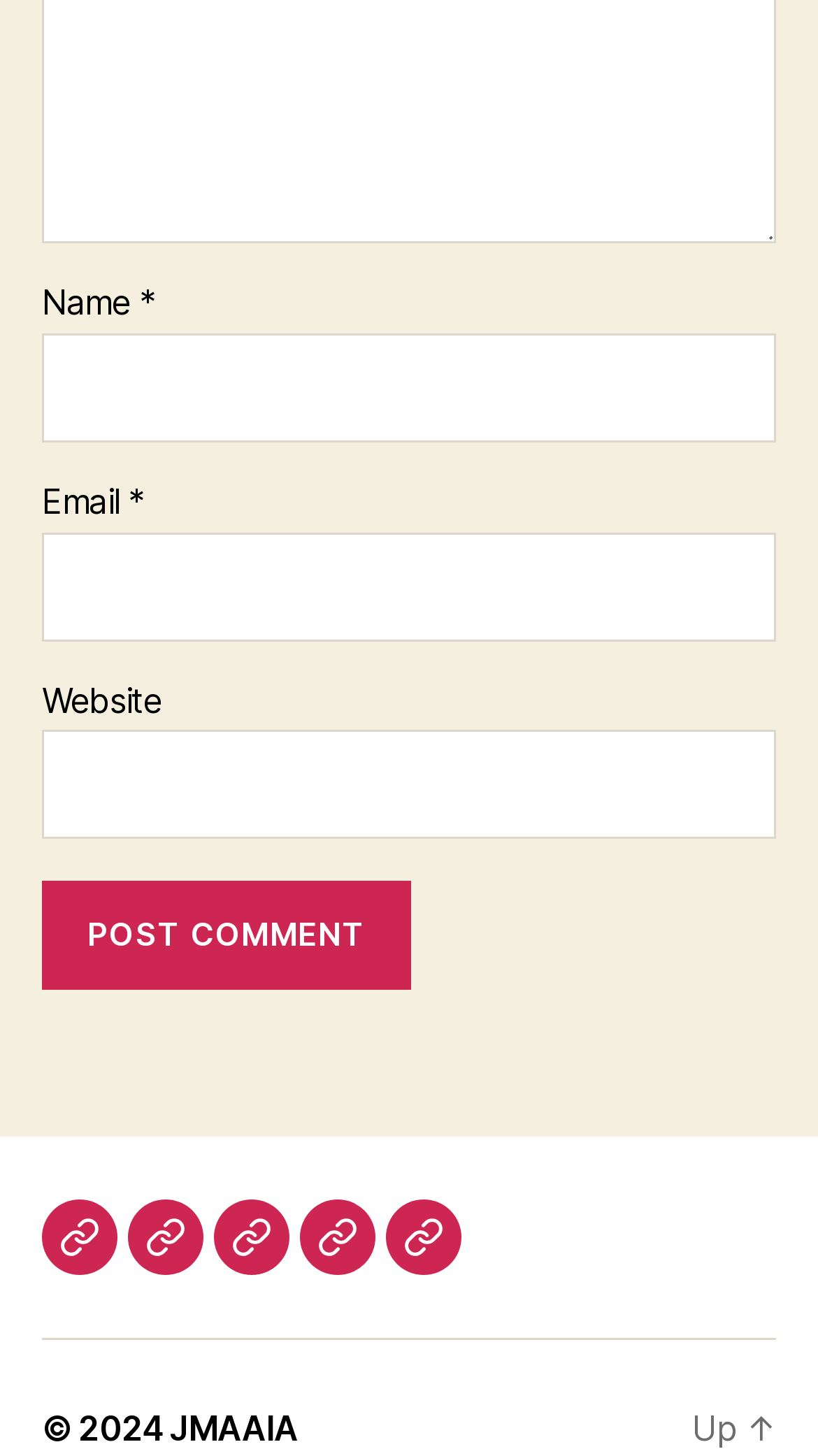What is the label of the first text field?
Using the image, answer in one word or phrase.

Name